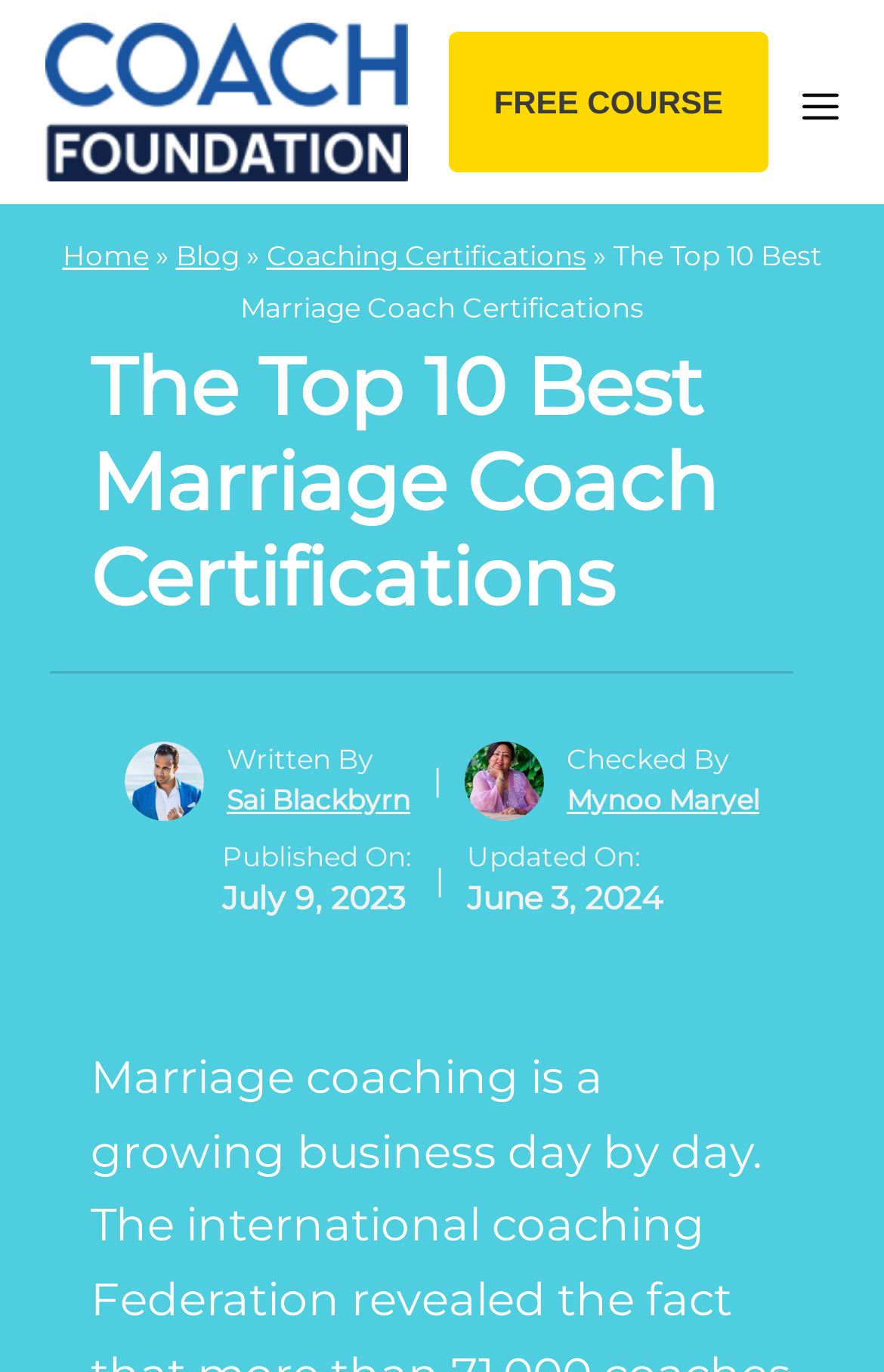What is the date of publication?
Use the image to answer the question with a single word or phrase.

July 9, 2023